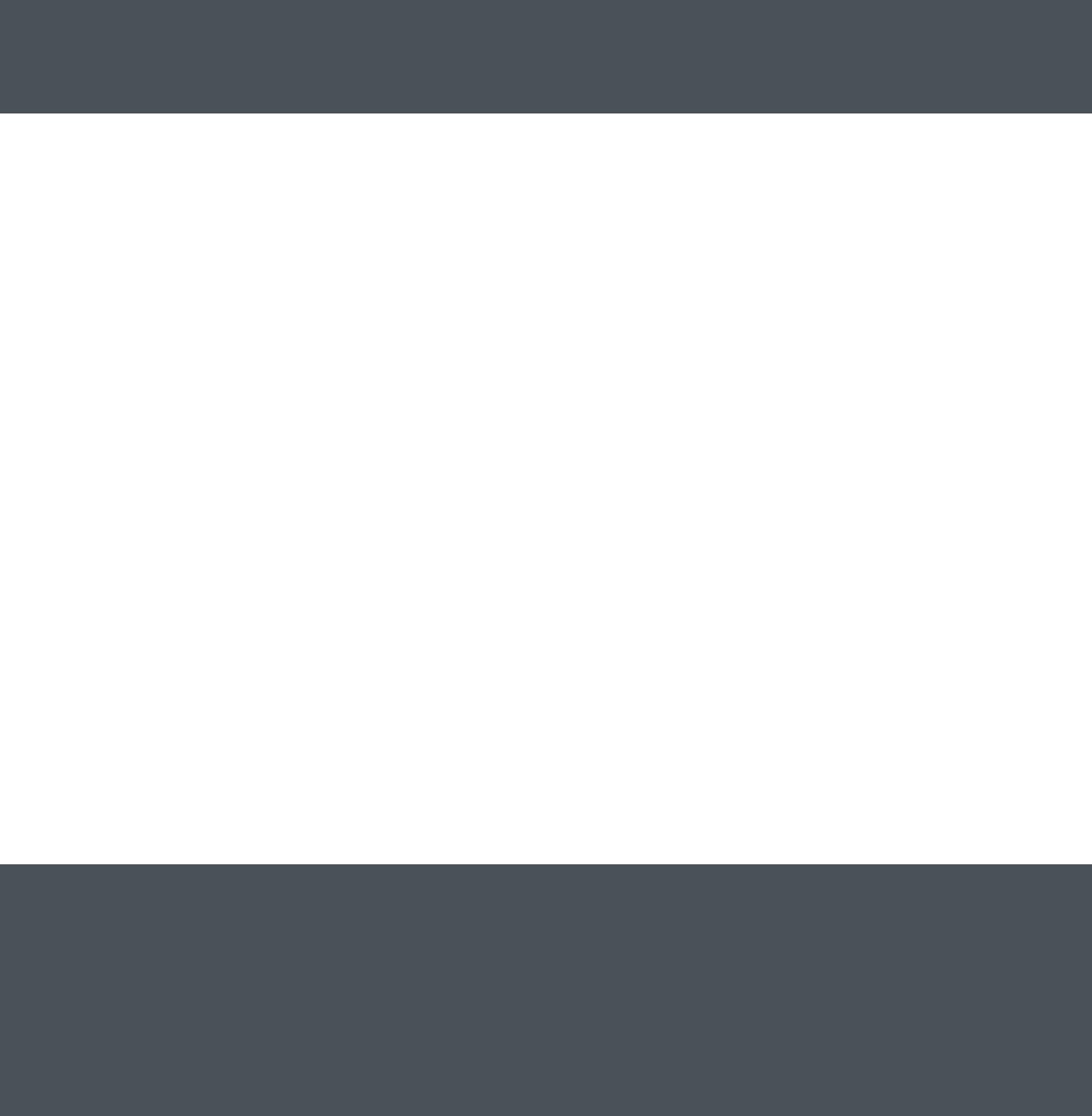Locate the bounding box coordinates of the item that should be clicked to fulfill the instruction: "View the image about money and investments".

None